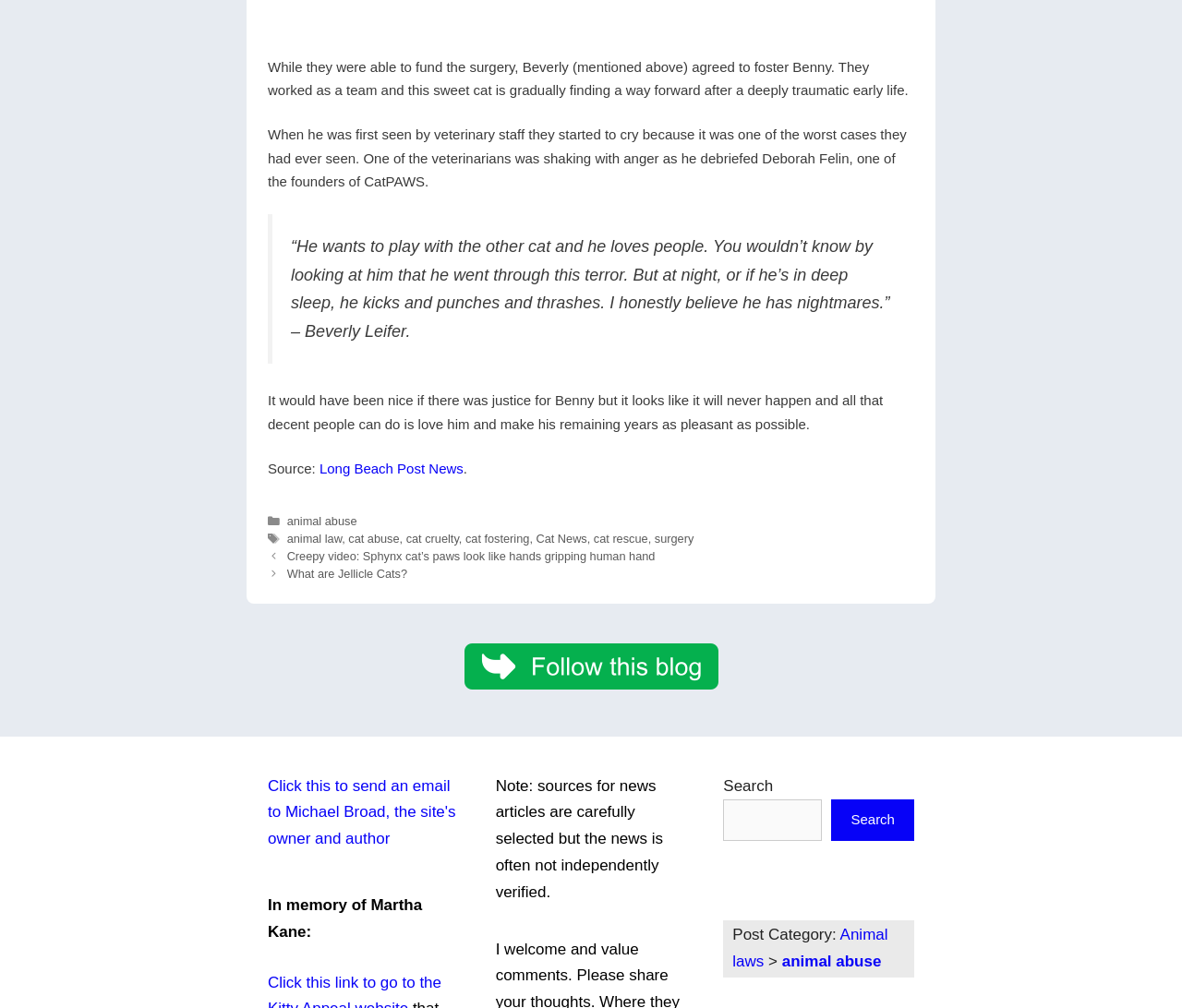Indicate the bounding box coordinates of the clickable region to achieve the following instruction: "Click the link to read more about animal abuse."

[0.243, 0.51, 0.302, 0.523]